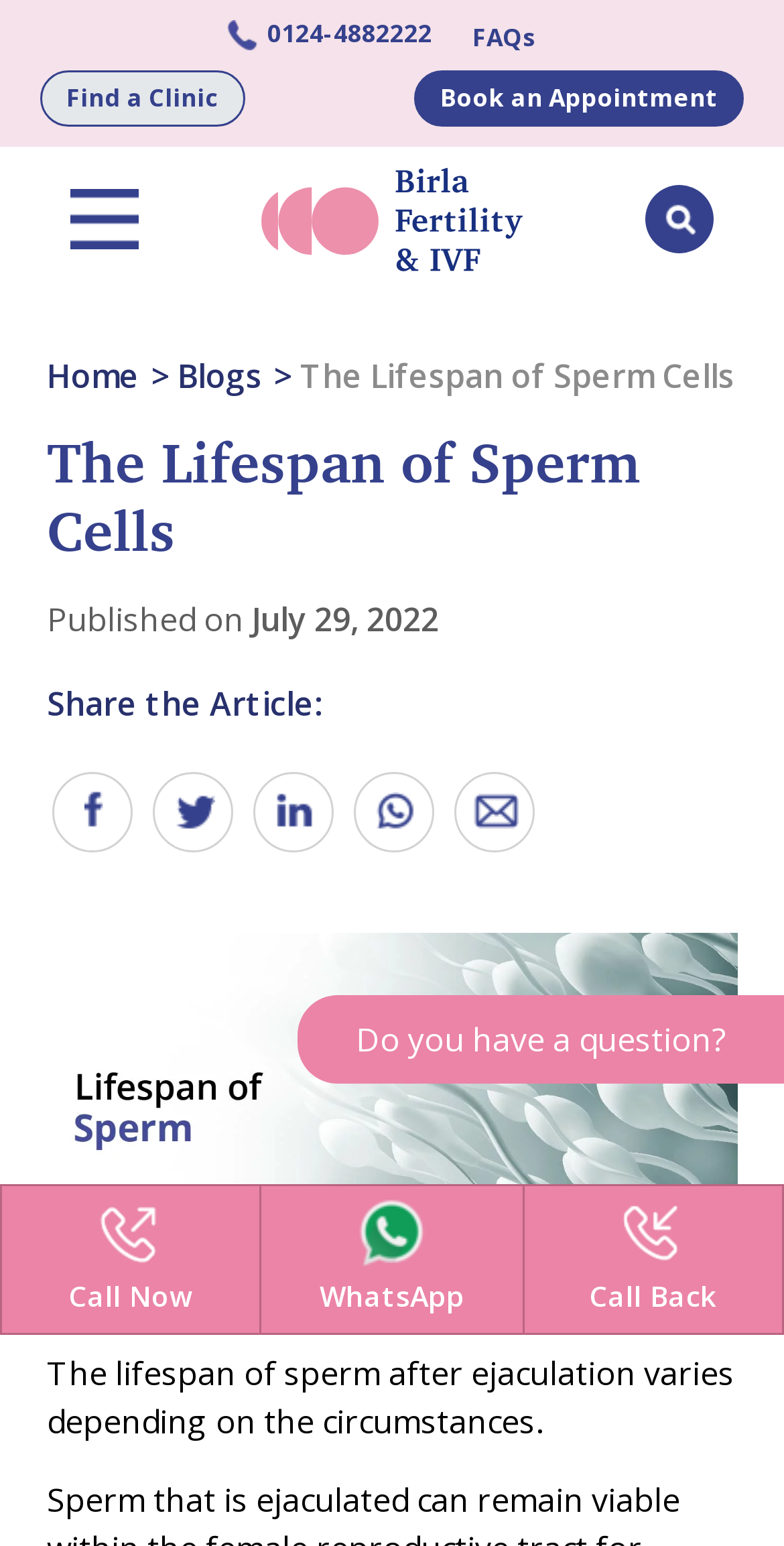Please determine the bounding box coordinates of the section I need to click to accomplish this instruction: "Book an appointment".

[0.528, 0.046, 0.949, 0.082]